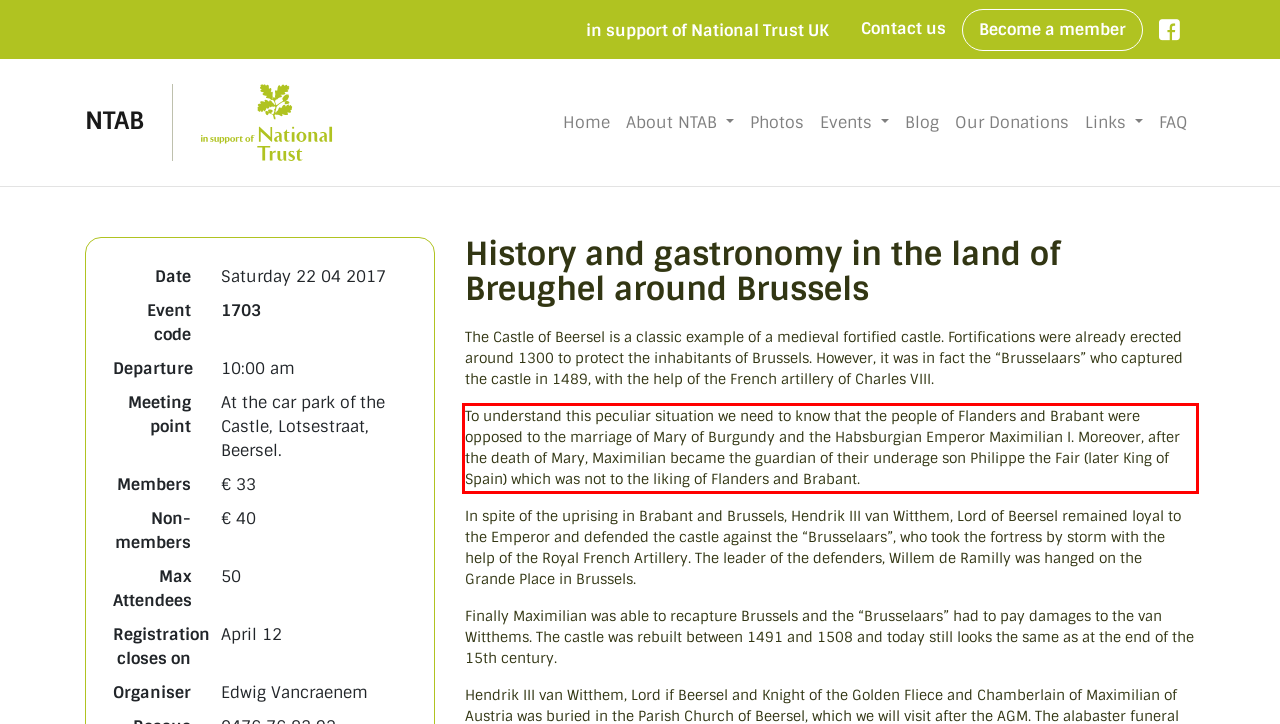You have a screenshot of a webpage with a UI element highlighted by a red bounding box. Use OCR to obtain the text within this highlighted area.

To understand this peculiar situation we need to know that the people of Flanders and Brabant were opposed to the marriage of Mary of Burgundy and the Habsburgian Emperor Maximilian I. Moreover, after the death of Mary, Maximilian became the guardian of their underage son Philippe the Fair (later King of Spain) which was not to the liking of Flanders and Brabant.